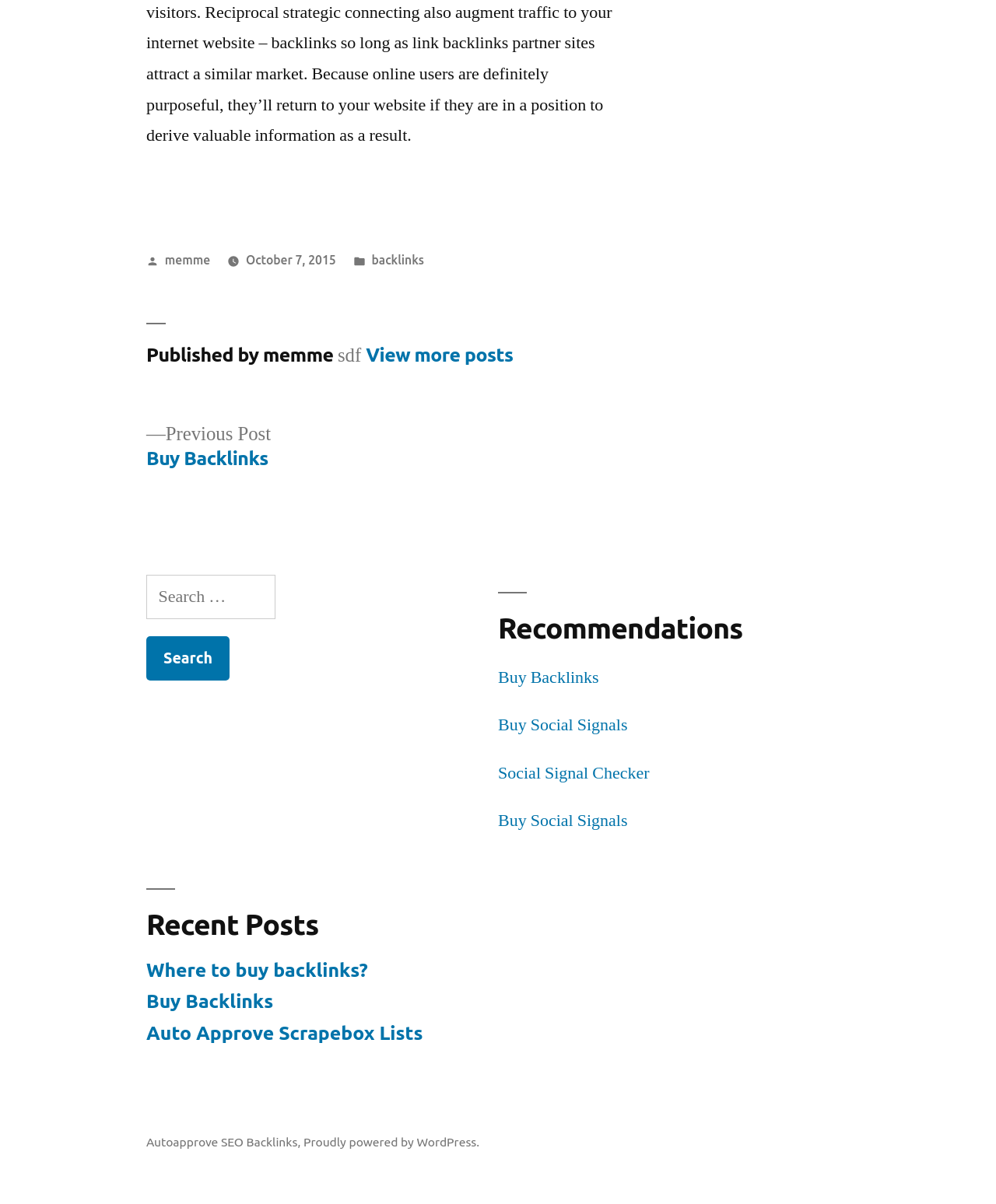What is the author of the published post? Examine the screenshot and reply using just one word or a brief phrase.

memme